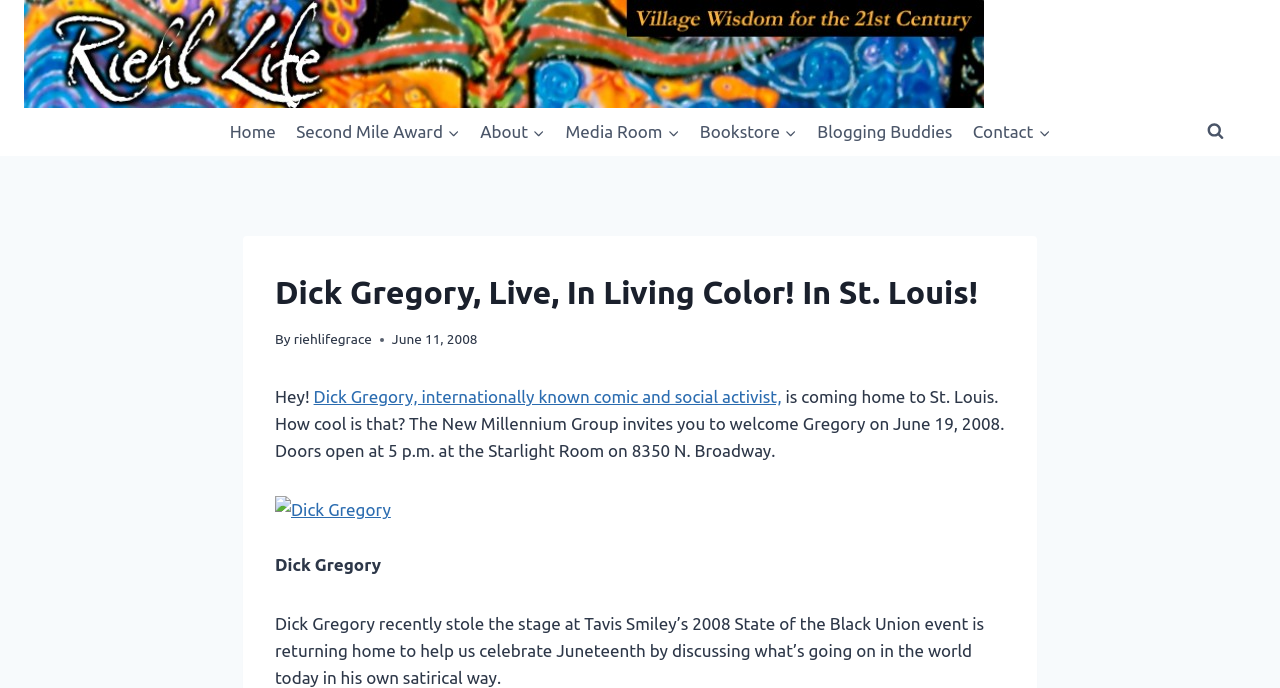Answer with a single word or phrase: 
What is the time when the doors open for the event?

5 p.m.